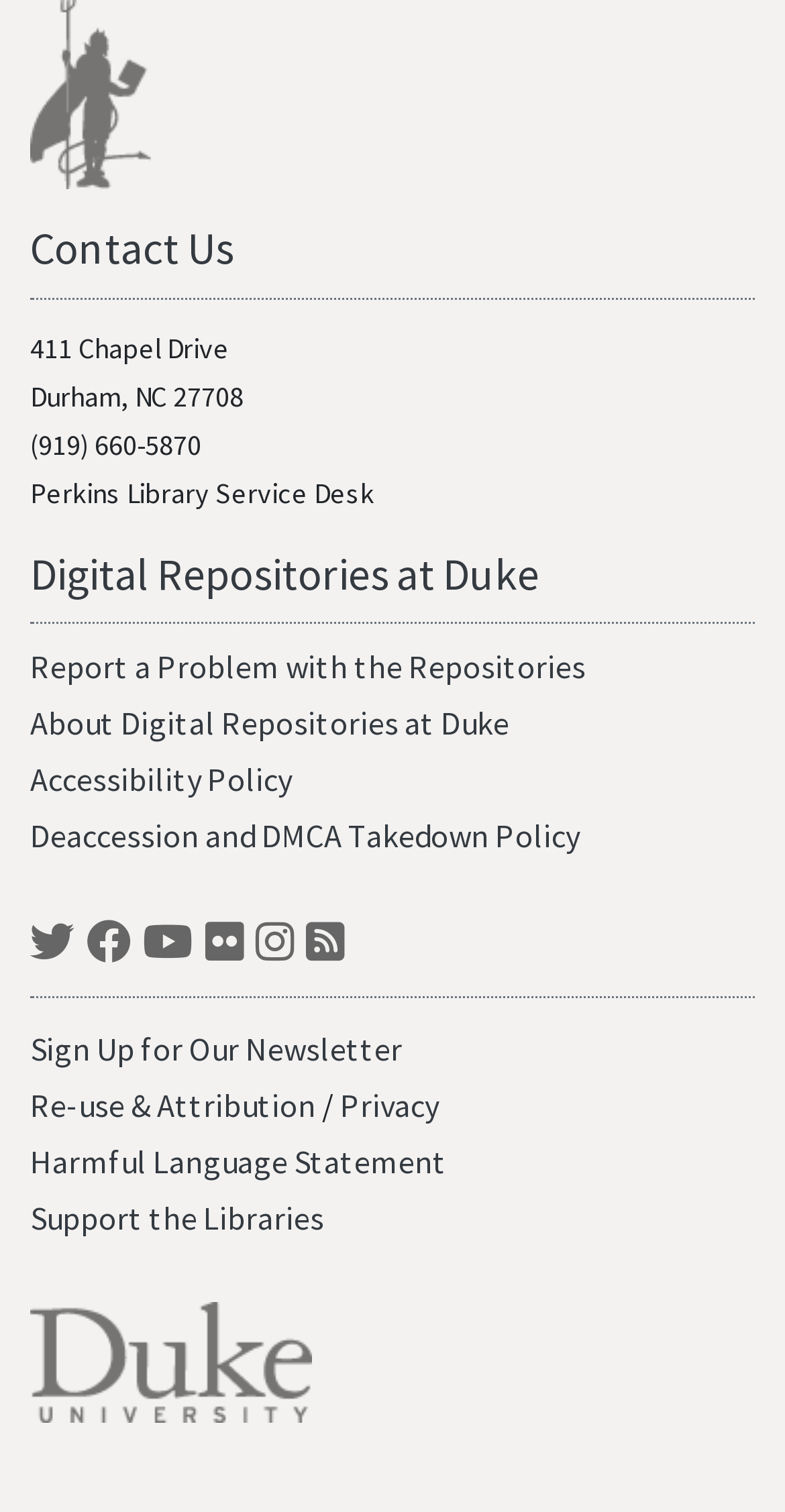Give a one-word or short phrase answer to the question: 
What is the name of the university?

Duke University